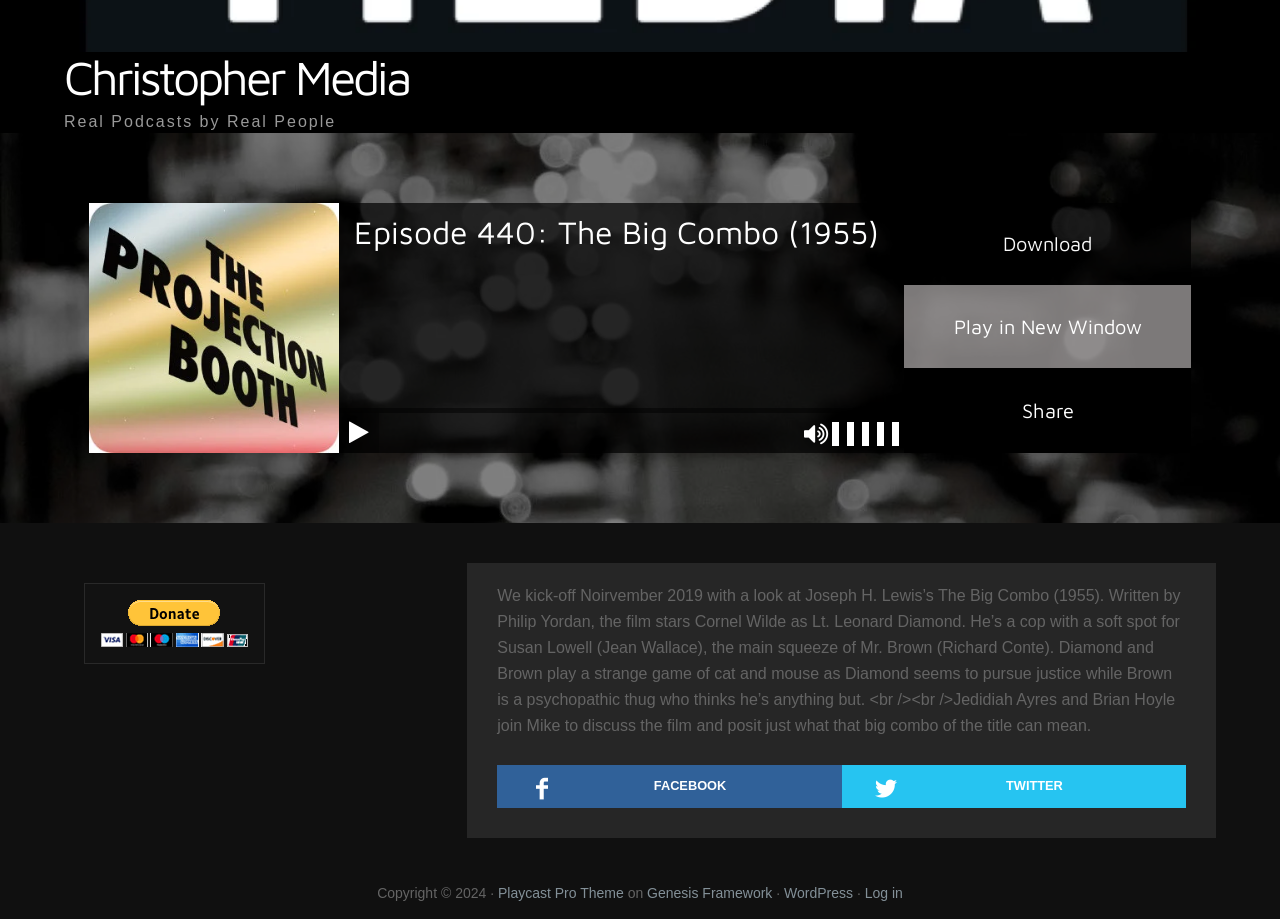Determine the bounding box for the UI element that matches this description: "aria-label="Play" title="Play"".

[0.265, 0.45, 0.296, 0.493]